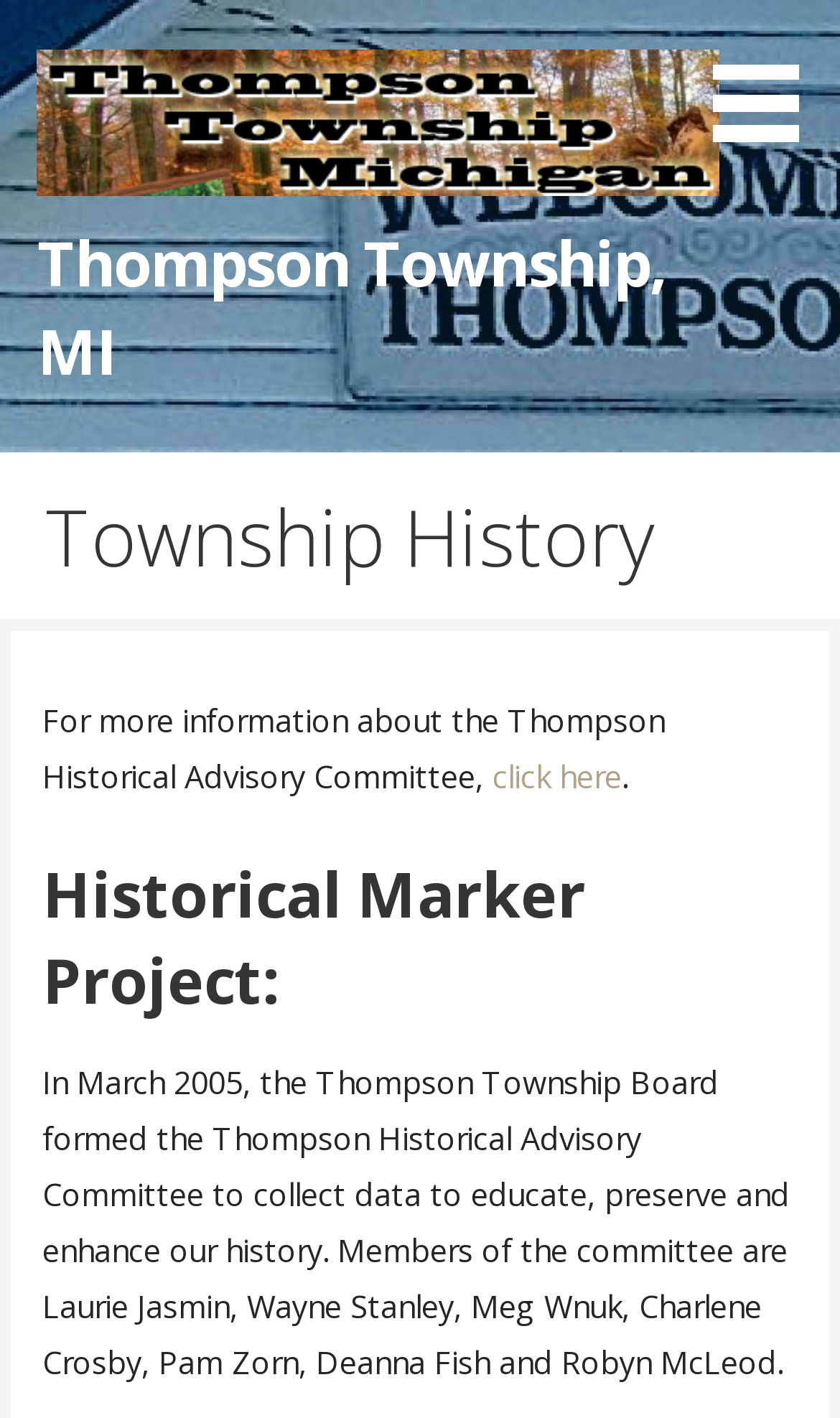What is the purpose of the Thompson Historical Advisory Committee?
Please give a well-detailed answer to the question.

The purpose of the committee can be found in the StaticText element that describes the committee's formation, which states that the committee was formed 'to collect data to educate, preserve and enhance our history'.